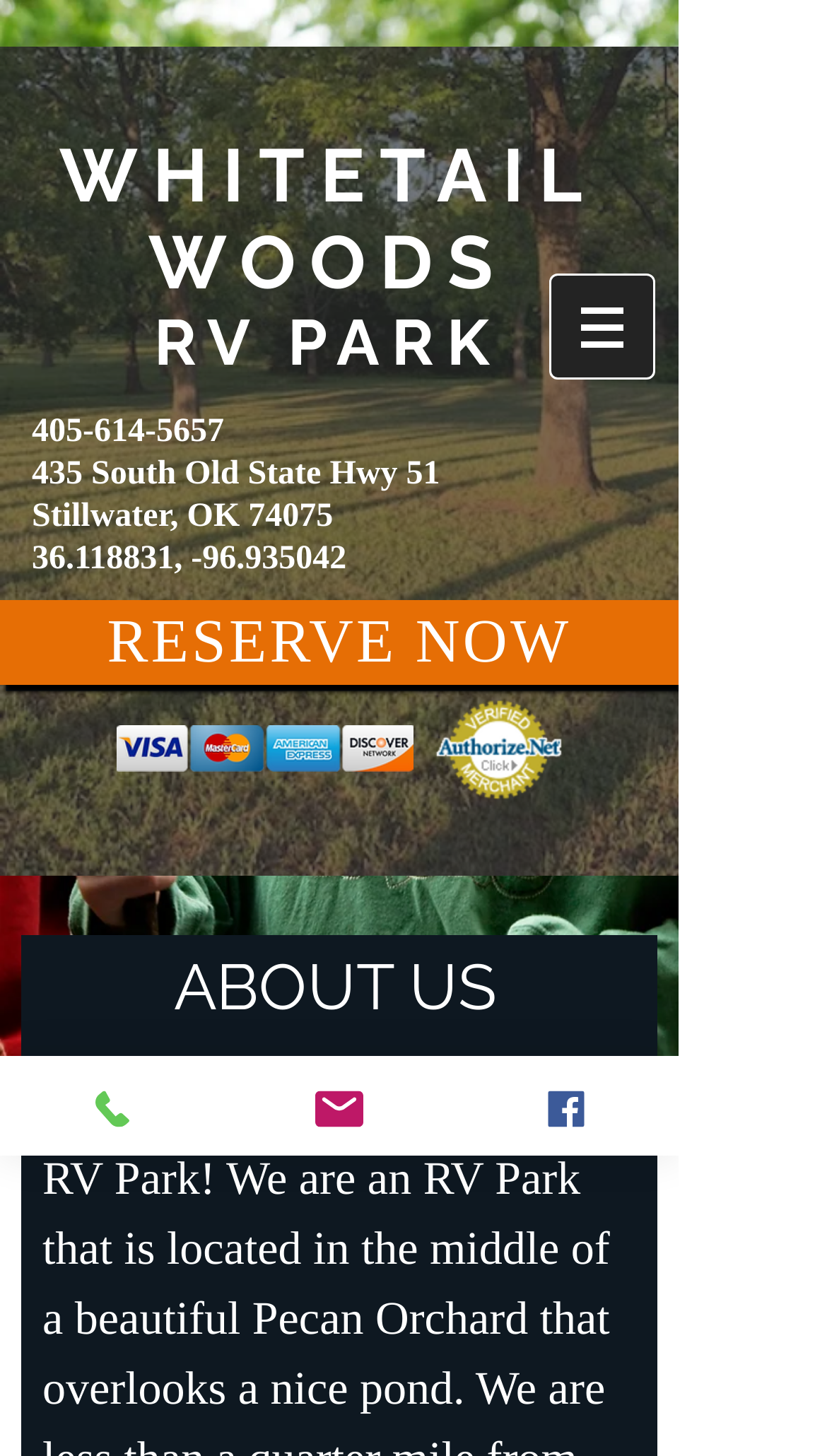Please determine the bounding box coordinates of the element to click on in order to accomplish the following task: "Call 405-614-5657". Ensure the coordinates are four float numbers ranging from 0 to 1, i.e., [left, top, right, bottom].

[0.038, 0.281, 0.633, 0.31]